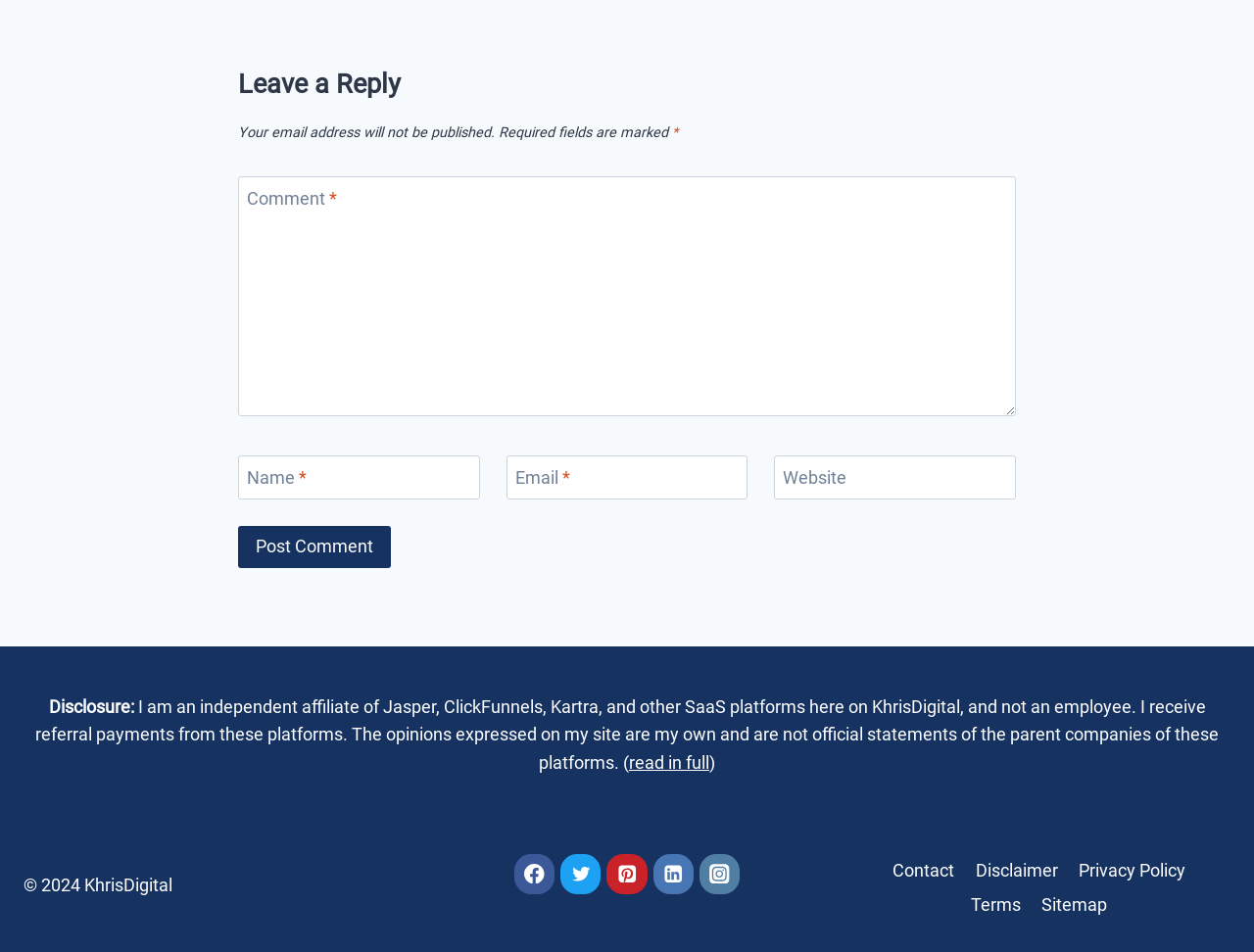Identify the bounding box coordinates of the region I need to click to complete this instruction: "Leave a comment".

[0.19, 0.185, 0.81, 0.437]